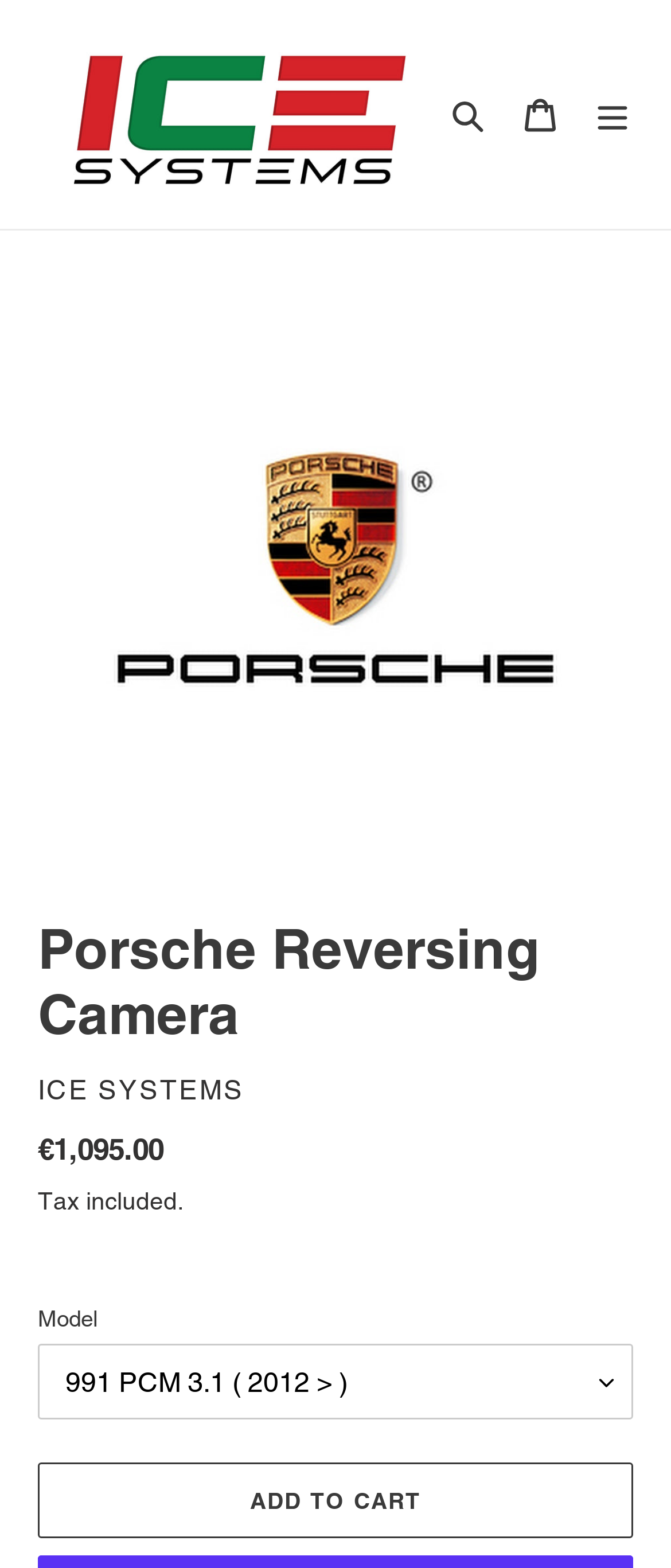What is the regular price of the Porsche reversing camera?
Kindly offer a detailed explanation using the data available in the image.

I found the answer by looking at the description list on the webpage, where it says 'Regular price' and the corresponding value is '€1,095.00'.